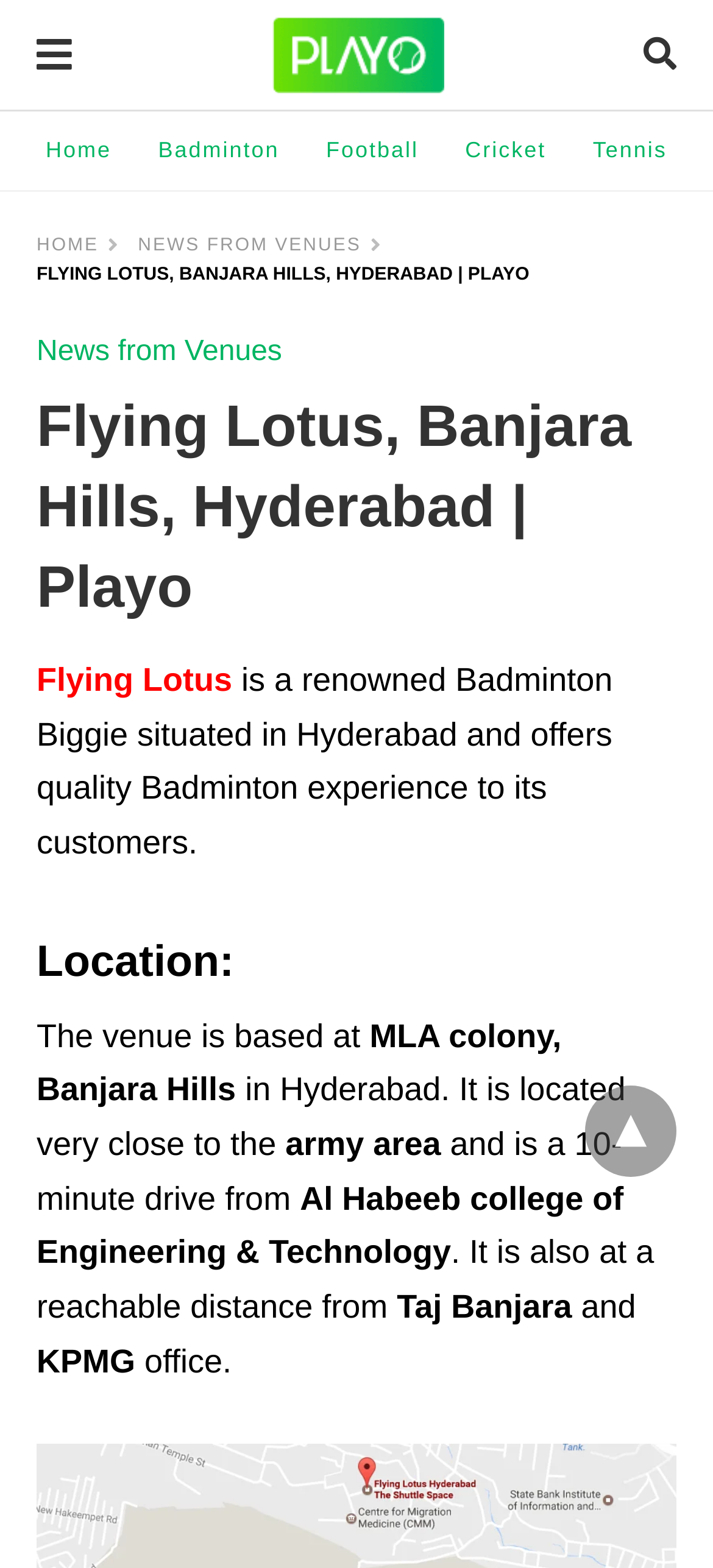Please specify the bounding box coordinates of the clickable region to carry out the following instruction: "Explore more about Badminton". The coordinates should be four float numbers between 0 and 1, in the format [left, top, right, bottom].

[0.222, 0.07, 0.392, 0.121]